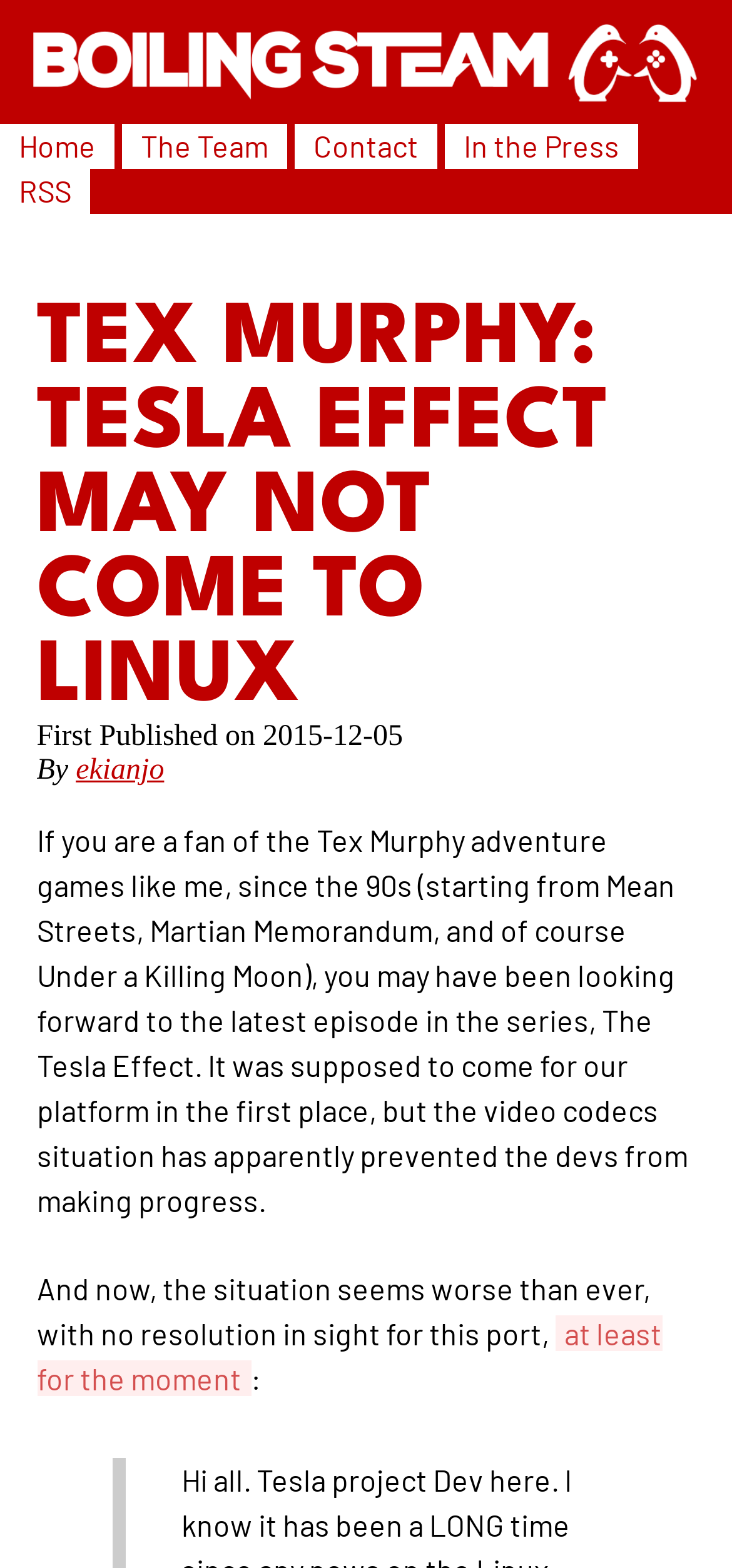Determine the bounding box coordinates of the clickable element to complete this instruction: "contact the website". Provide the coordinates in the format of four float numbers between 0 and 1, [left, top, right, bottom].

[0.428, 0.082, 0.572, 0.105]